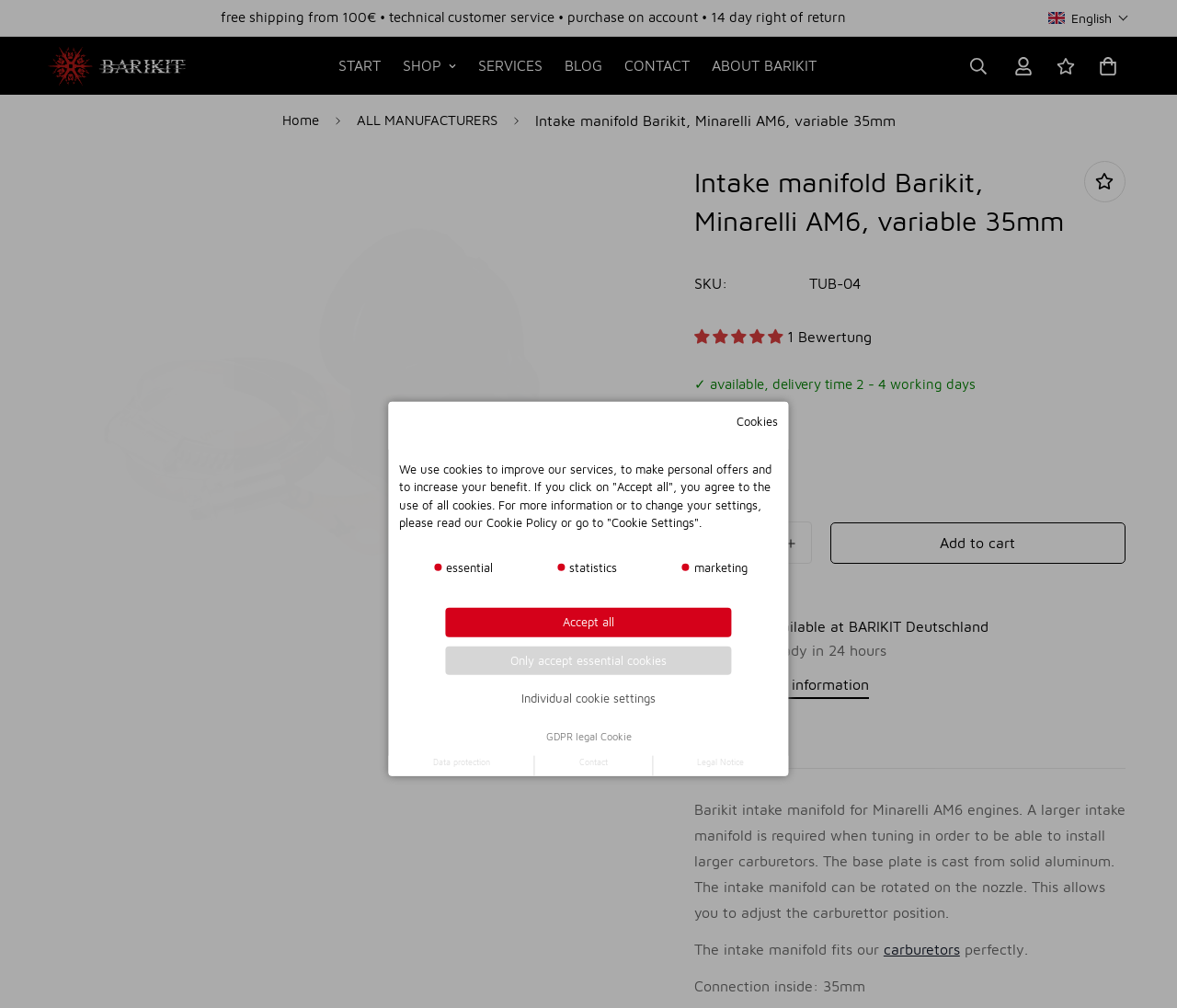Pinpoint the bounding box coordinates of the element that must be clicked to accomplish the following instruction: "View store information". The coordinates should be in the format of four float numbers between 0 and 1, i.e., [left, top, right, bottom].

[0.608, 0.665, 0.738, 0.693]